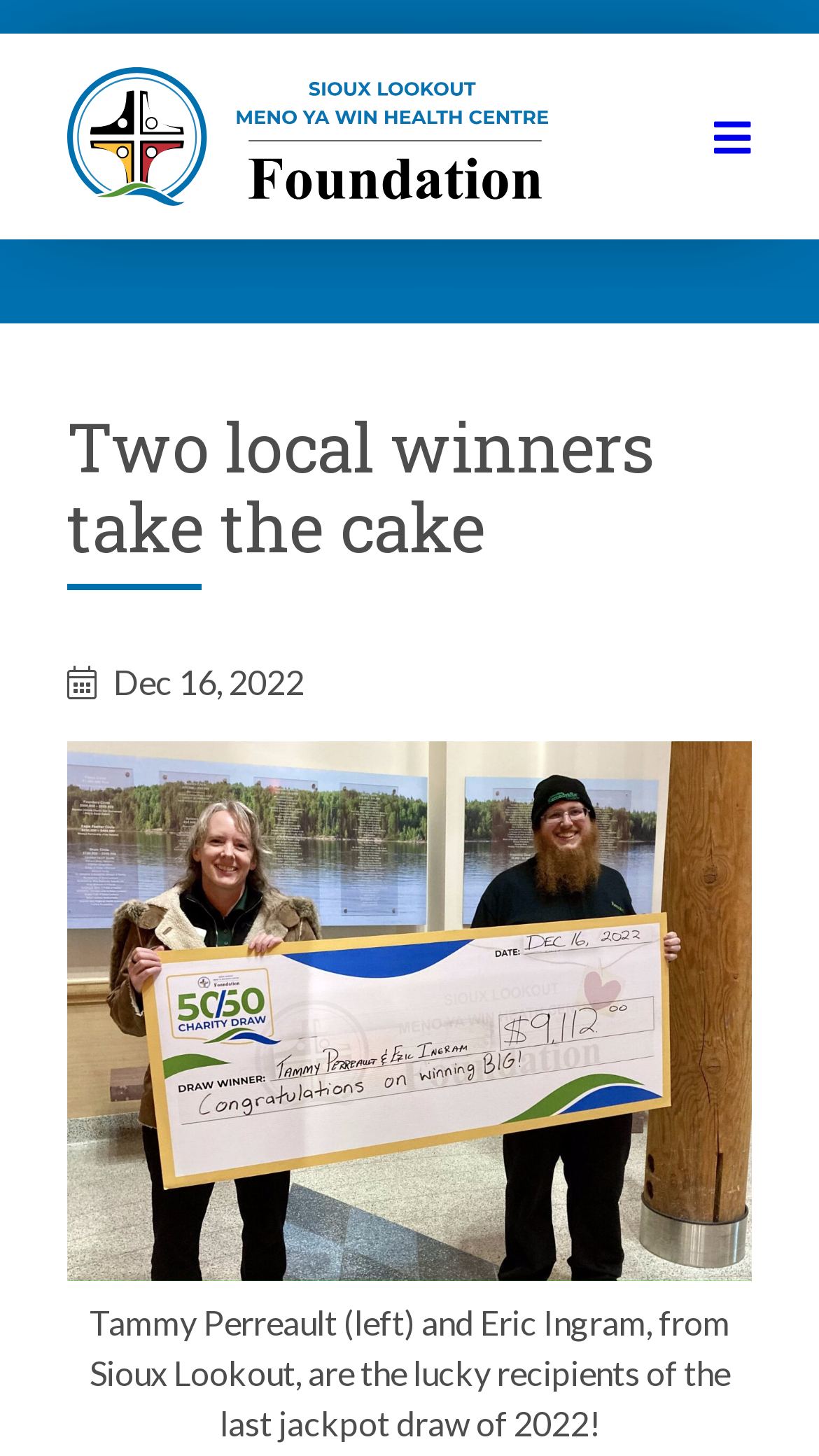Provide your answer in a single word or phrase: 
What is the prize amount won by Tammy Perreault and Eric Ingram?

$9,112